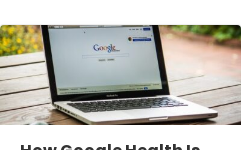Detail every aspect of the image in your description.

The image prominently features a laptop displaying the Google search engine interface, symbolizing the digital age's impact on healthcare access. Below the image, a heading reads, "How Google Health Is Helping to Boost Healthcare Use by People of all Ages," which suggests the article discusses the role of Google Health in facilitating healthcare utilization across various age groups. The background emphasizes a natural setting, hinting at the integration of technology in everyday life. This juxtaposition of a laptop and nature reflects a balance between technology and well-being, resonating with the themes of accessibility and modern healthcare solutions.